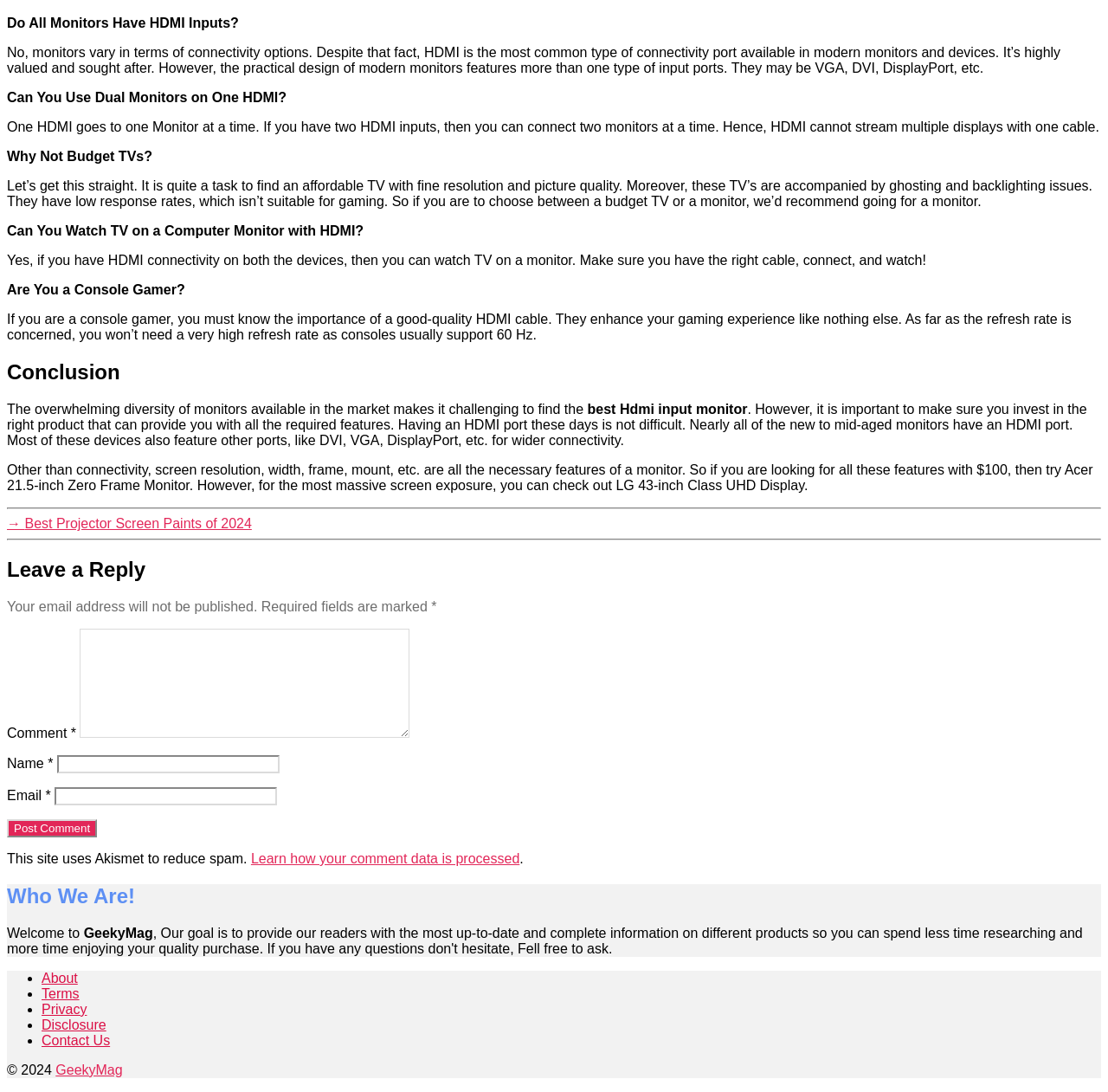Please identify the bounding box coordinates of the element on the webpage that should be clicked to follow this instruction: "Learn how your comment data is processed". The bounding box coordinates should be given as four float numbers between 0 and 1, formatted as [left, top, right, bottom].

[0.226, 0.78, 0.469, 0.793]